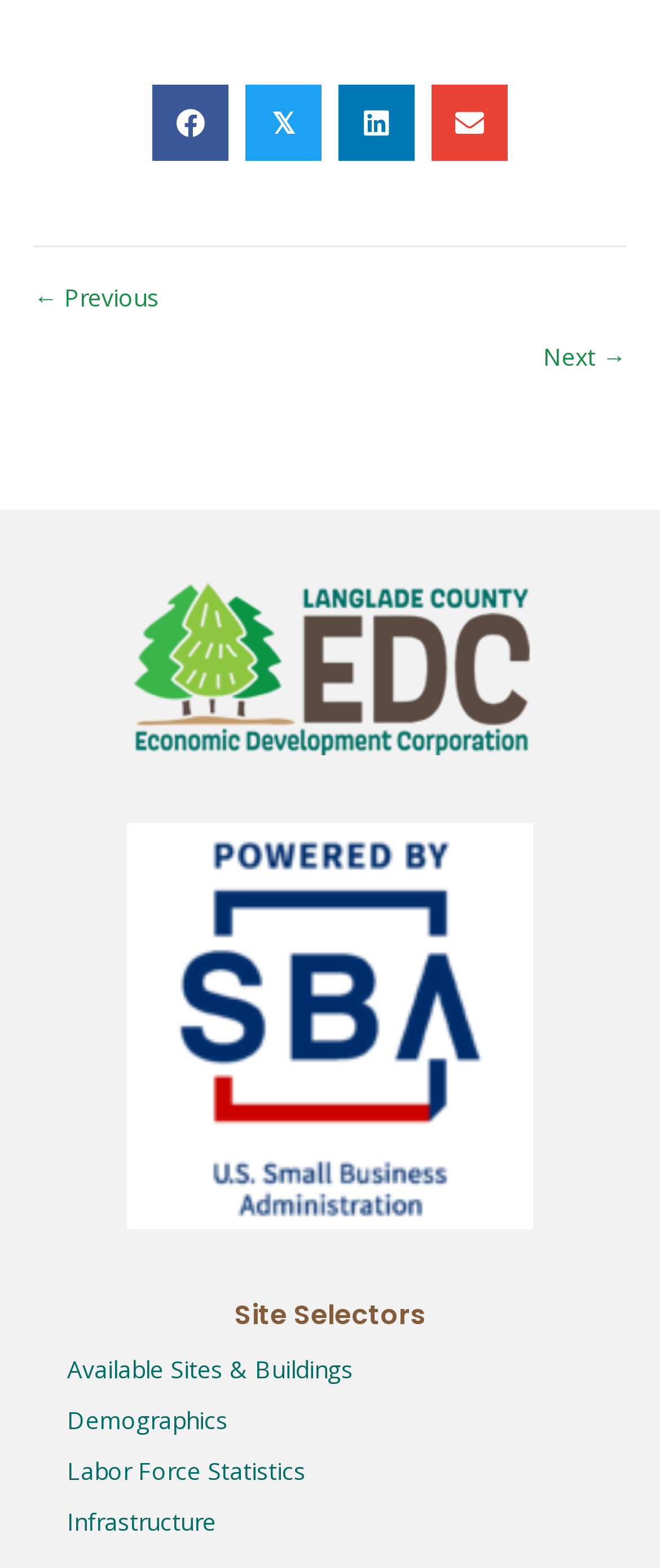Show the bounding box coordinates of the element that should be clicked to complete the task: "Explore available sites and buildings".

[0.101, 0.862, 0.535, 0.883]